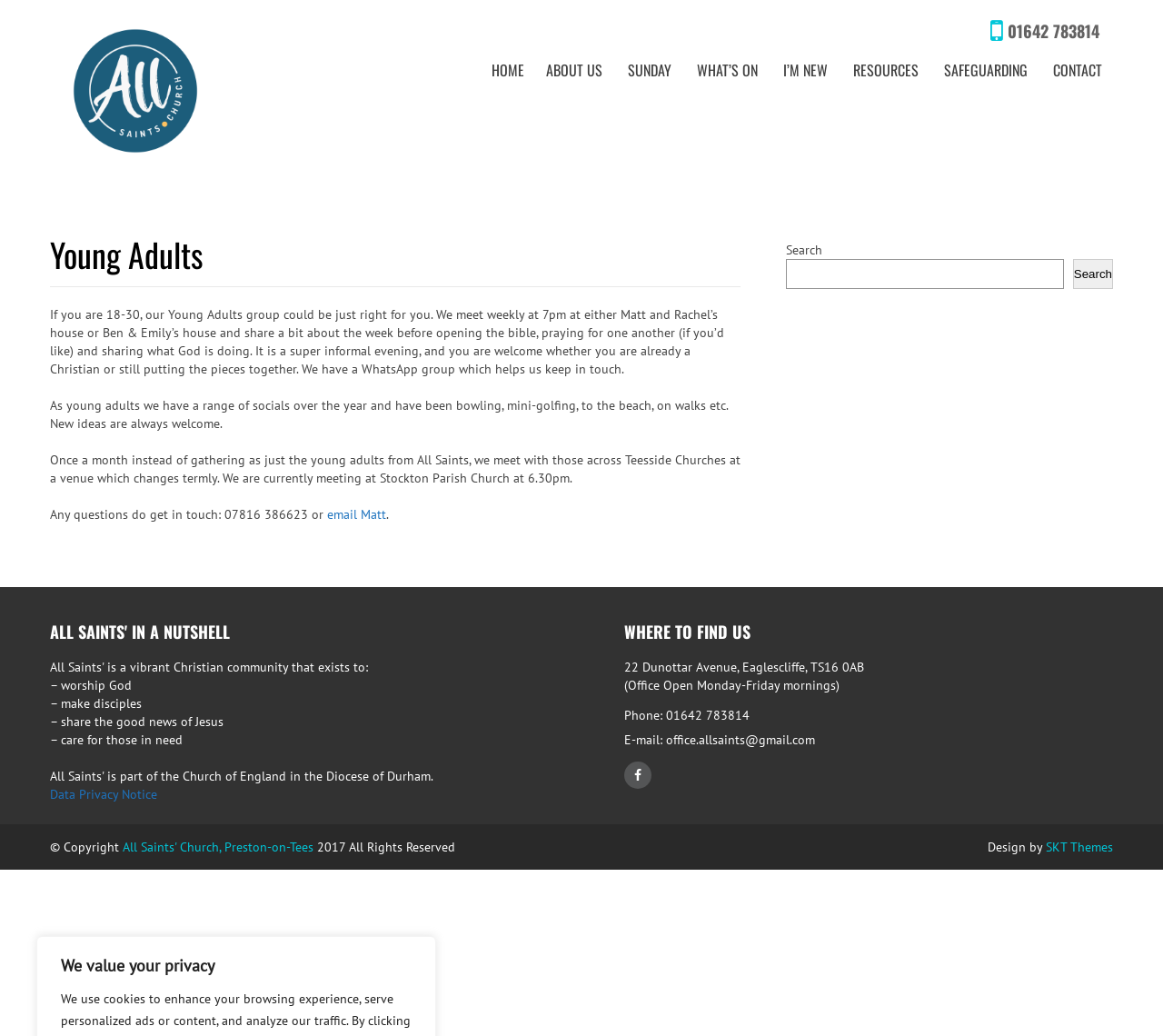Determine the bounding box coordinates of the section to be clicked to follow the instruction: "Get directions to the church". The coordinates should be given as four float numbers between 0 and 1, formatted as [left, top, right, bottom].

[0.537, 0.735, 0.56, 0.761]